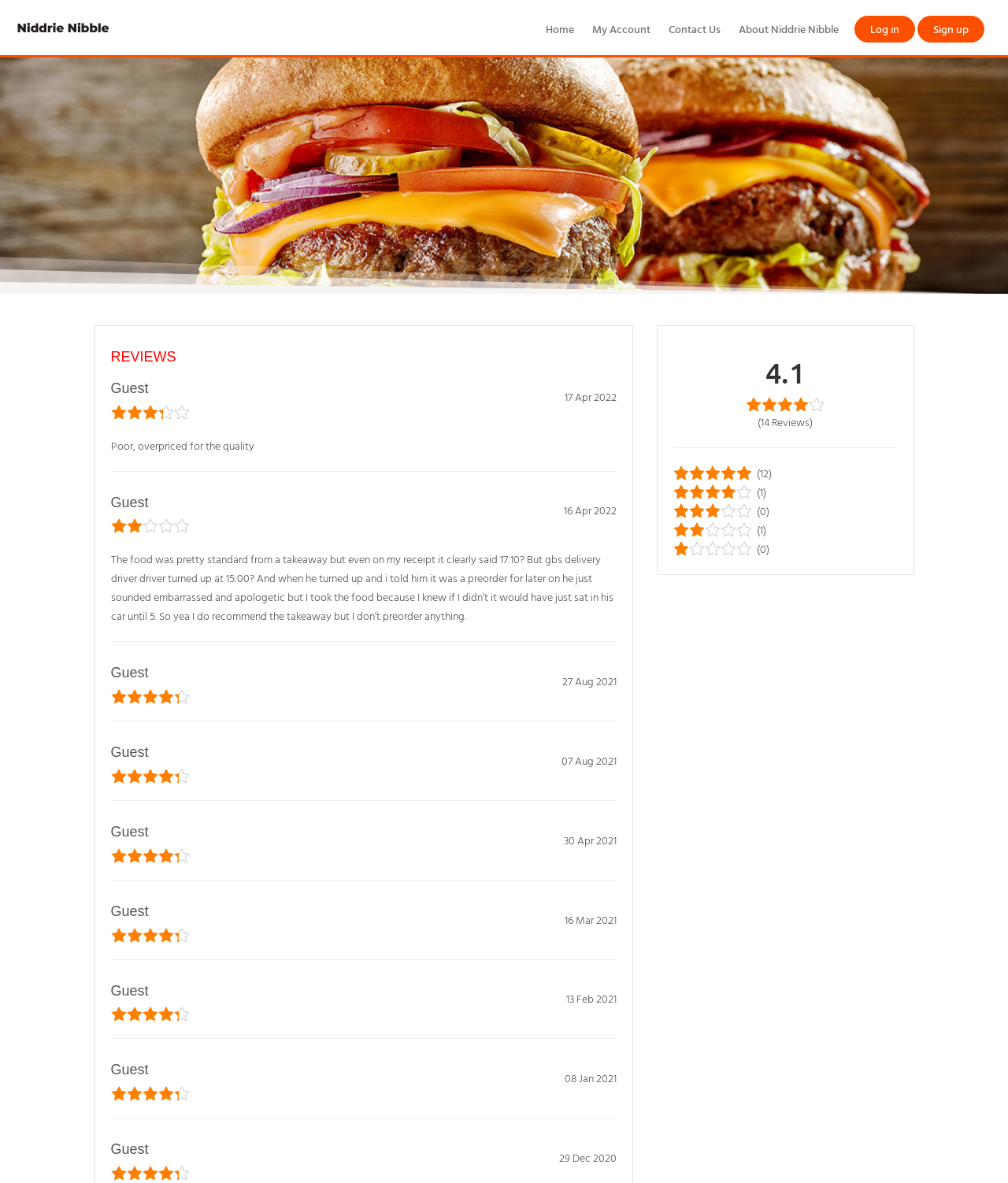What is the purpose of the webpage?
Please provide a comprehensive answer to the question based on the webpage screenshot.

The purpose of the webpage can be inferred from the links and elements on the page, such as the 'Log in' and 'Sign up' links, which suggest that users can create an account to order food, and the reviews section, which suggests that users can leave feedback on their food orders.